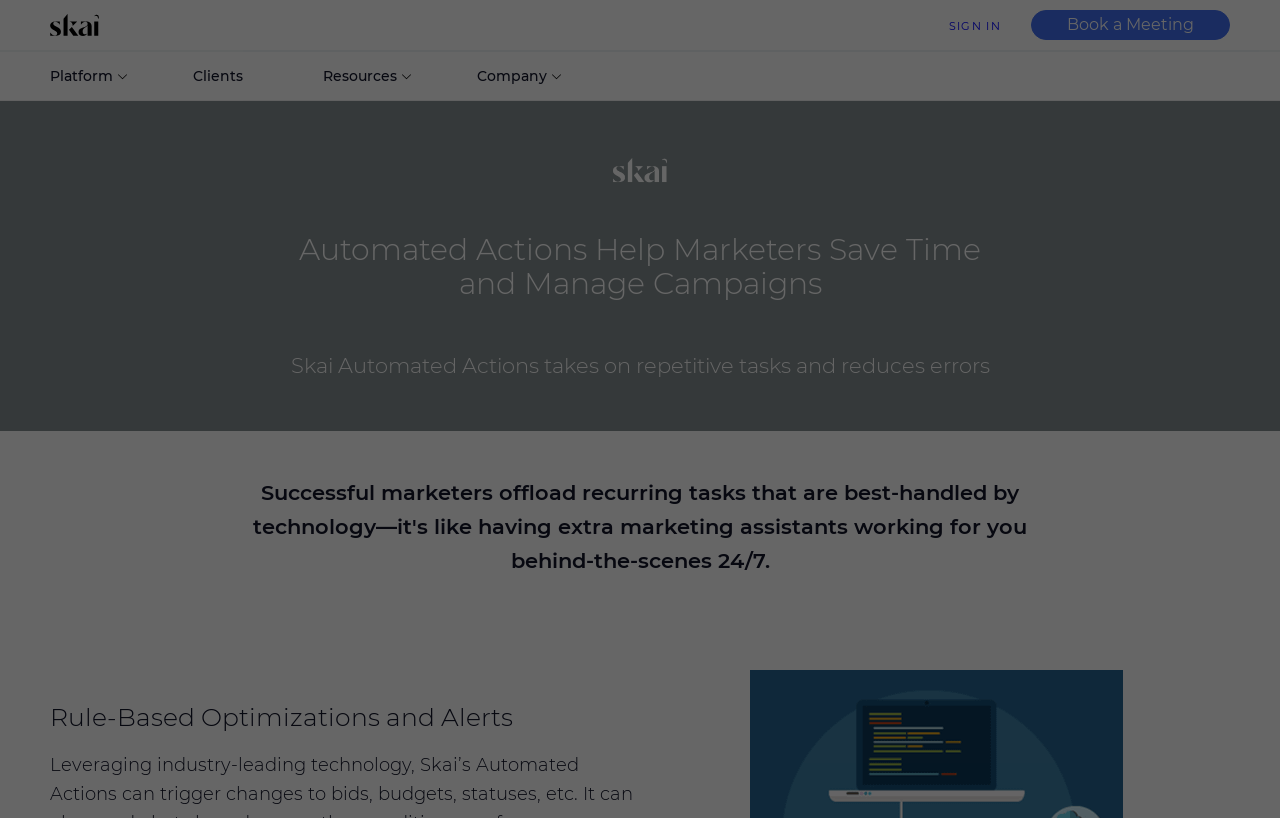Could you please study the image and provide a detailed answer to the question:
What is the topic of the 'Retail Media Thursdays' link?

The 'Retail Media Thursdays' link is likely related to market insights and trends, as it is categorized under 'Resources' and 'Events and Webinars' on the webpage.